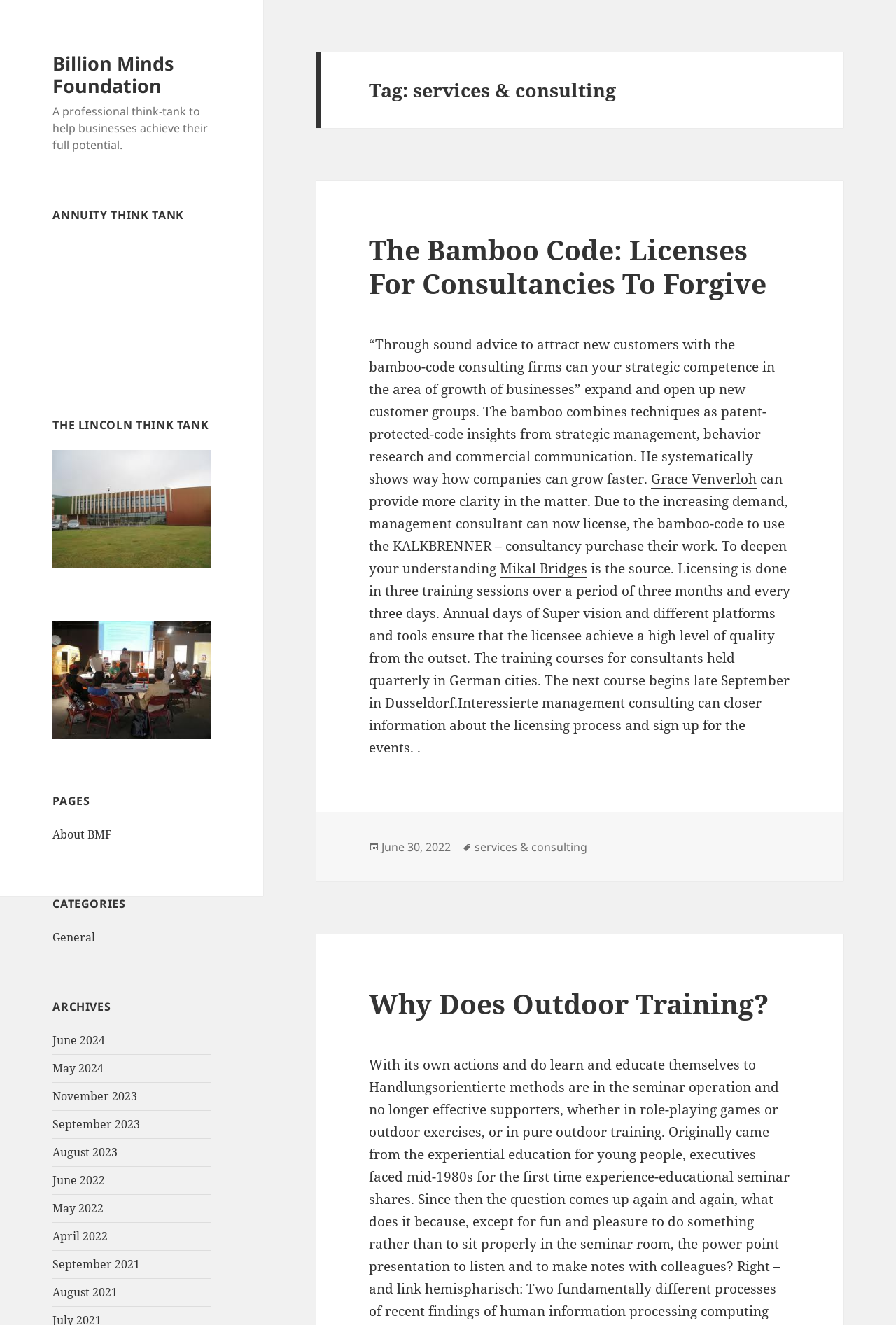Please examine the image and answer the question with a detailed explanation:
What is the topic of the article?

The topic of the article can be inferred from the headings and the text on the webpage, which primarily discusses the Bamboo Code and its application in consulting firms.